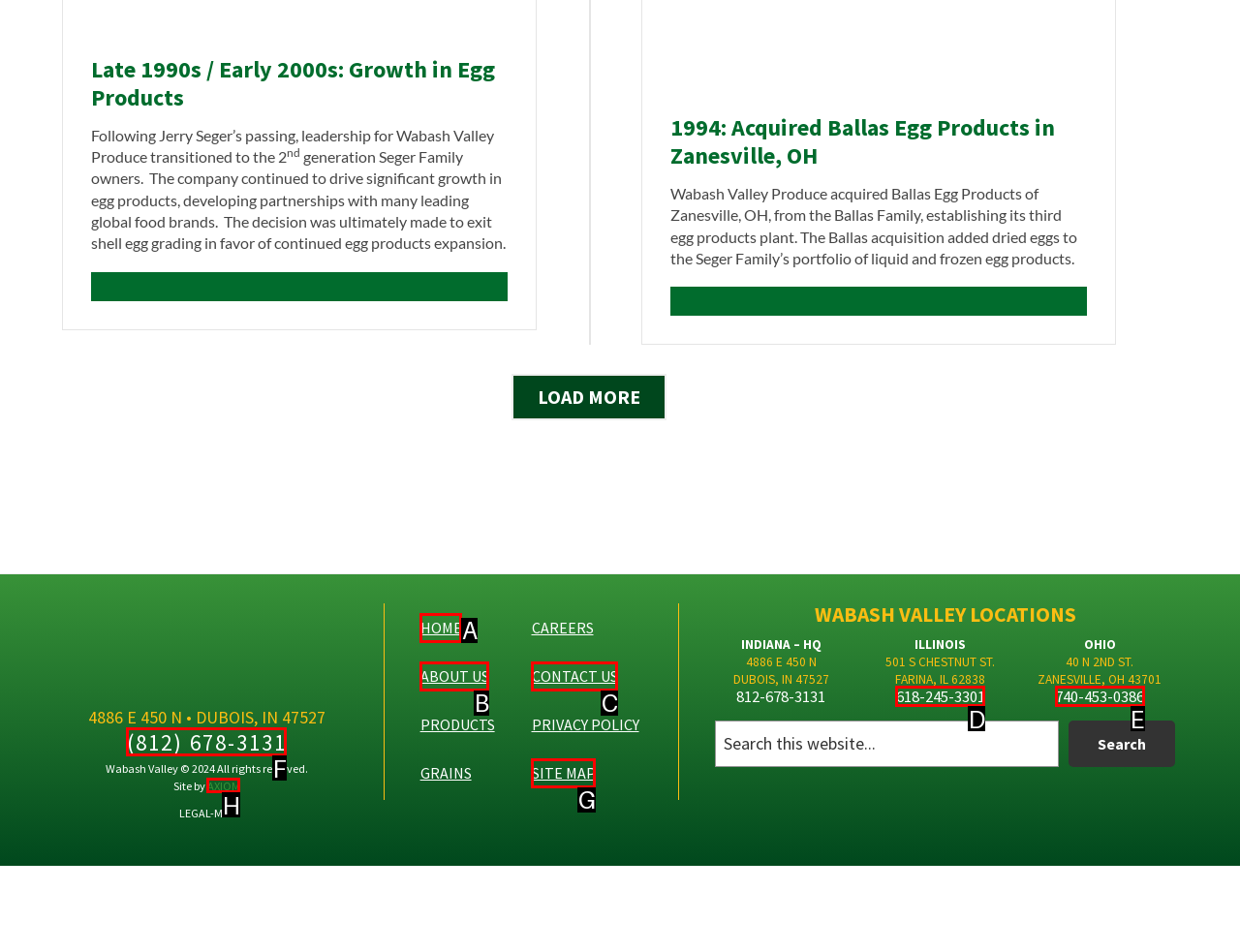Identify the HTML element that matches the description: About Us
Respond with the letter of the correct option.

B